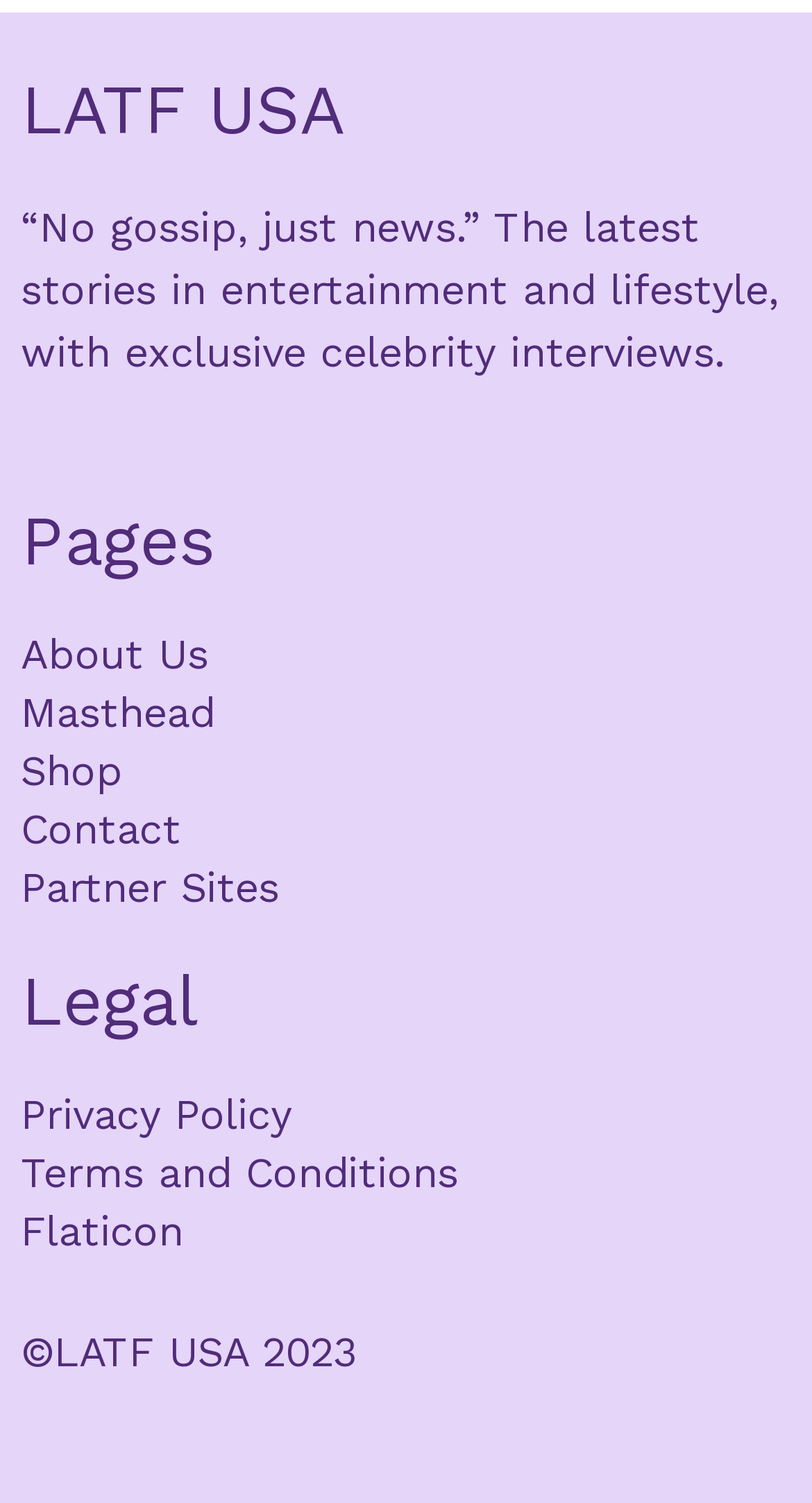What type of content does LATF USA provide?
Make sure to answer the question with a detailed and comprehensive explanation.

The static text element with the bounding box coordinates [0.026, 0.134, 0.959, 0.25] mentions that LATF USA provides 'the latest stories in entertainment and lifestyle, with exclusive celebrity interviews', indicating that it provides news and content related to entertainment and lifestyle.